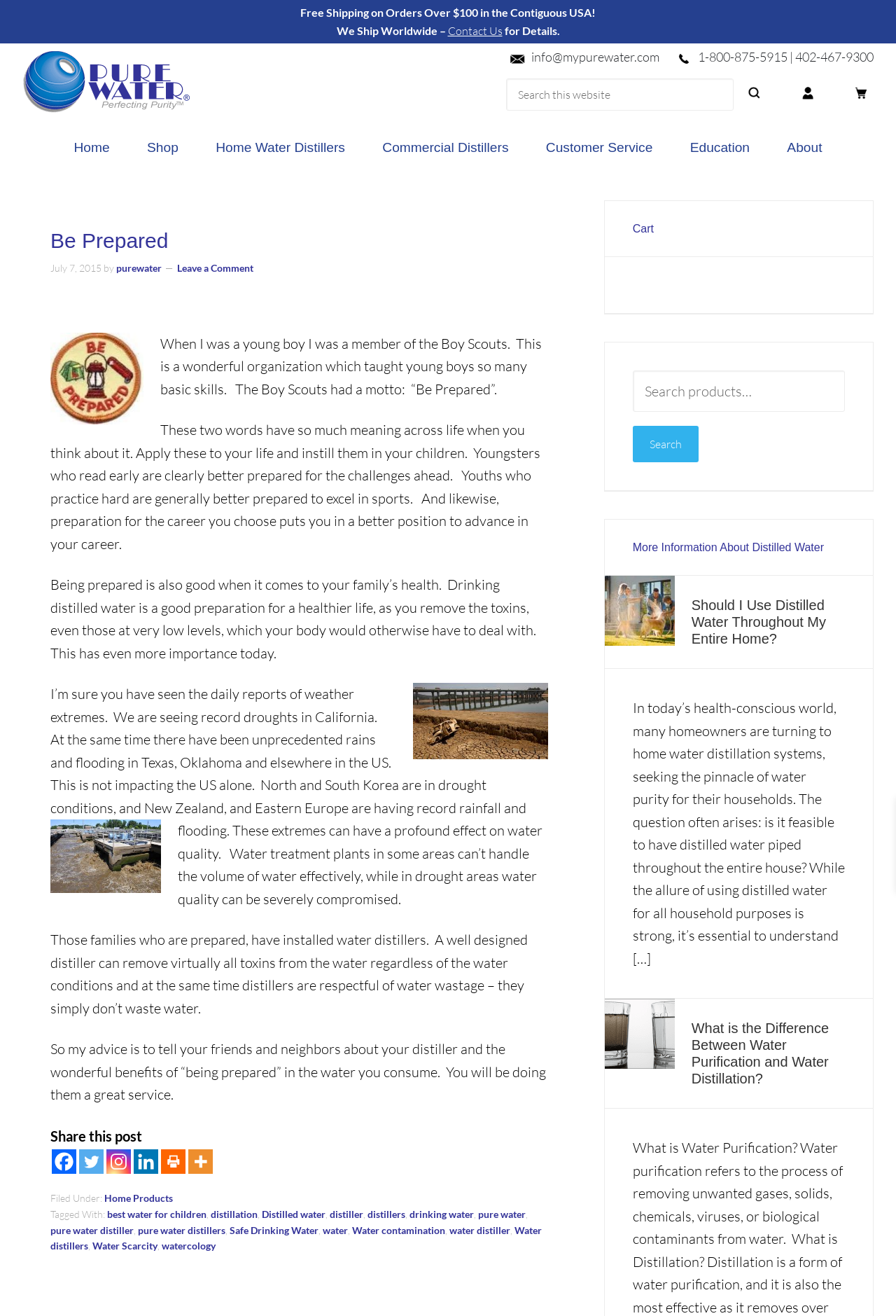Determine the bounding box coordinates of the clickable region to execute the instruction: "View article 'Be Prepared'". The coordinates should be four float numbers between 0 and 1, denoted as [left, top, right, bottom].

[0.025, 0.152, 0.643, 0.974]